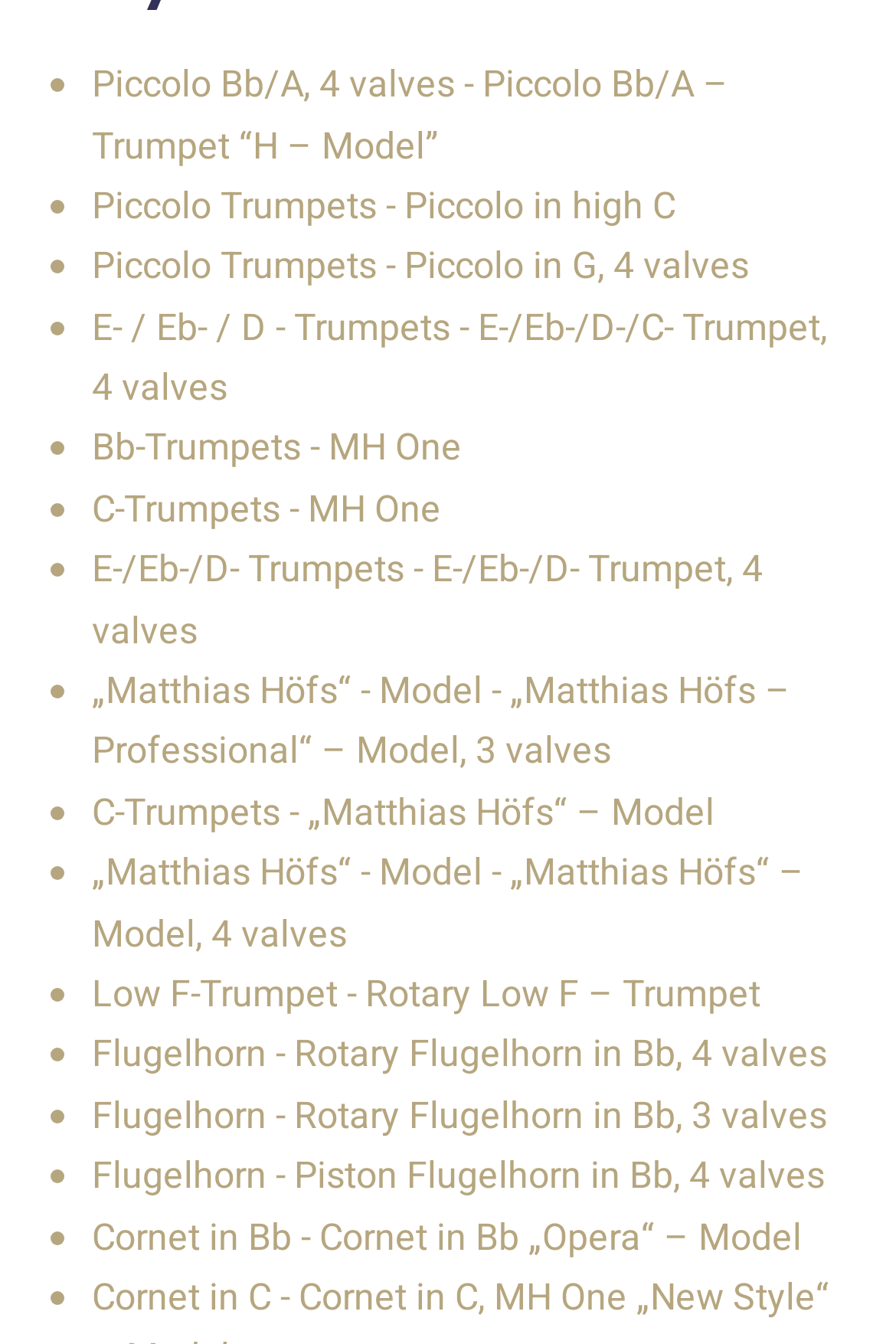Find the bounding box coordinates of the element to click in order to complete the given instruction: "Explore E-/Eb-/D- Trumpets - E-/Eb-/D-/C- Trumpet, 4 valves."

[0.103, 0.223, 0.923, 0.31]